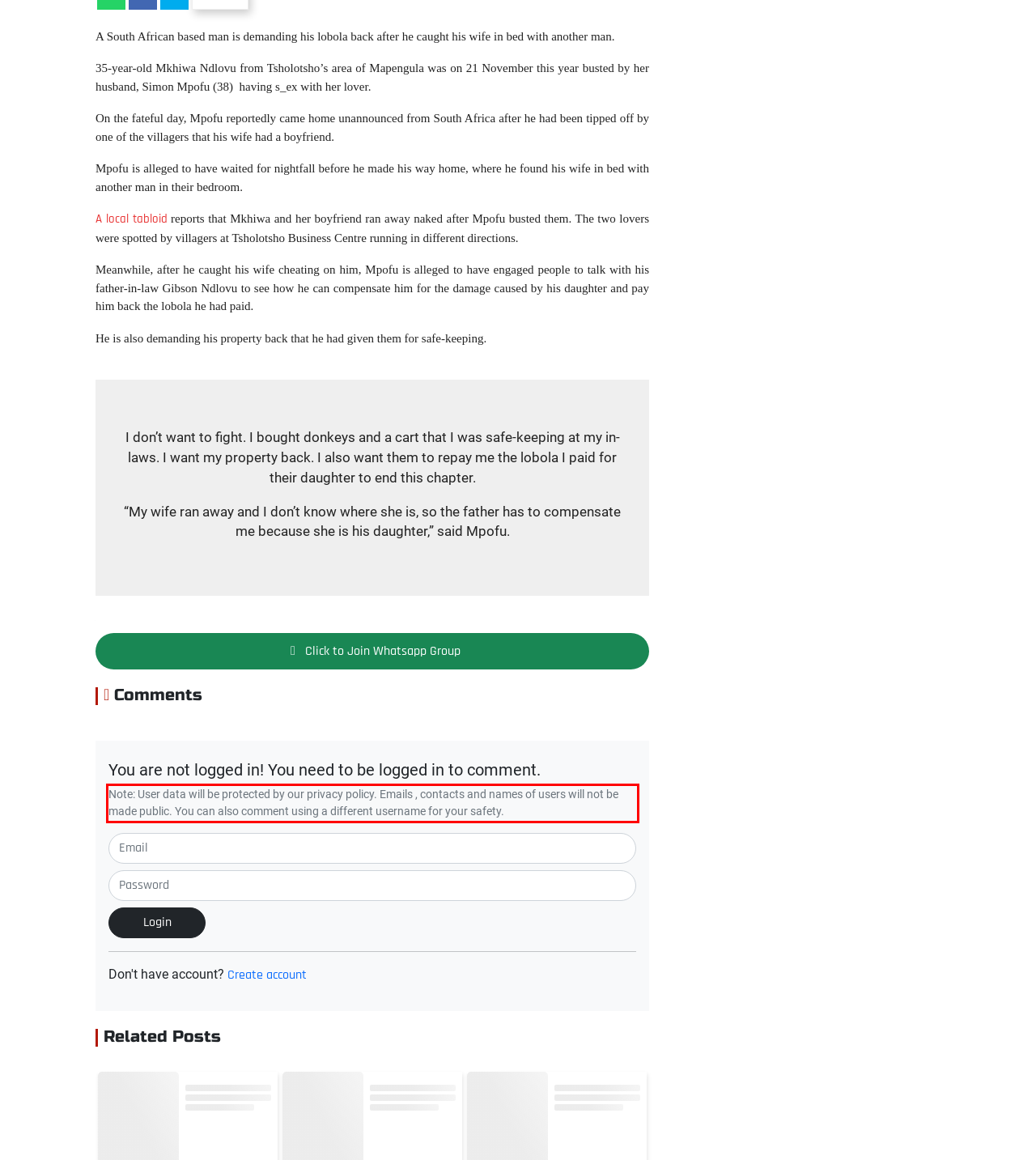Your task is to recognize and extract the text content from the UI element enclosed in the red bounding box on the webpage screenshot.

Note: User data will be protected by our privacy policy. Emails , contacts and names of users will not be made public. You can also comment using a different username for your safety.